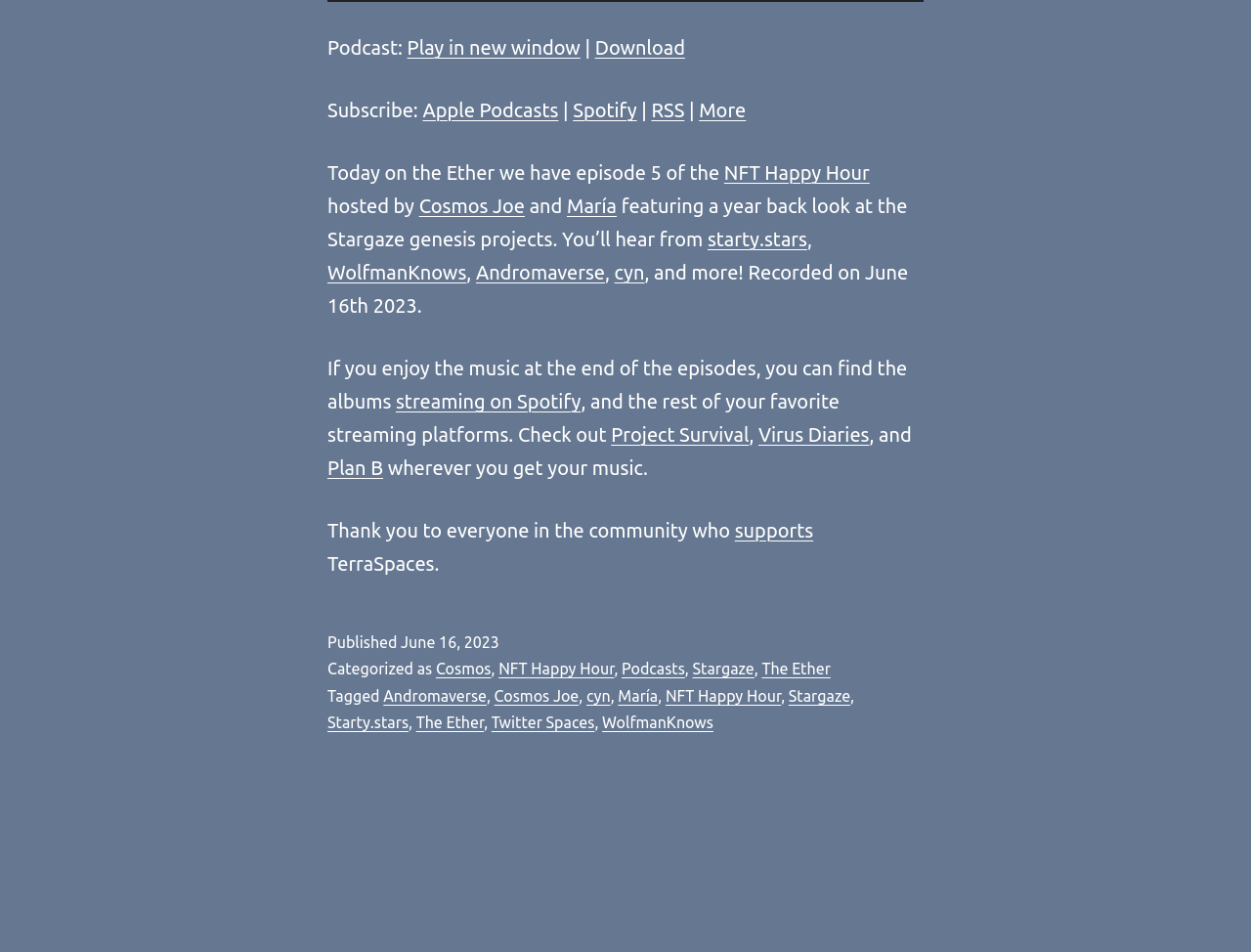Please find the bounding box coordinates for the clickable element needed to perform this instruction: "Retrieve serial number and firmware version on Alpine AV and AVN head units".

None